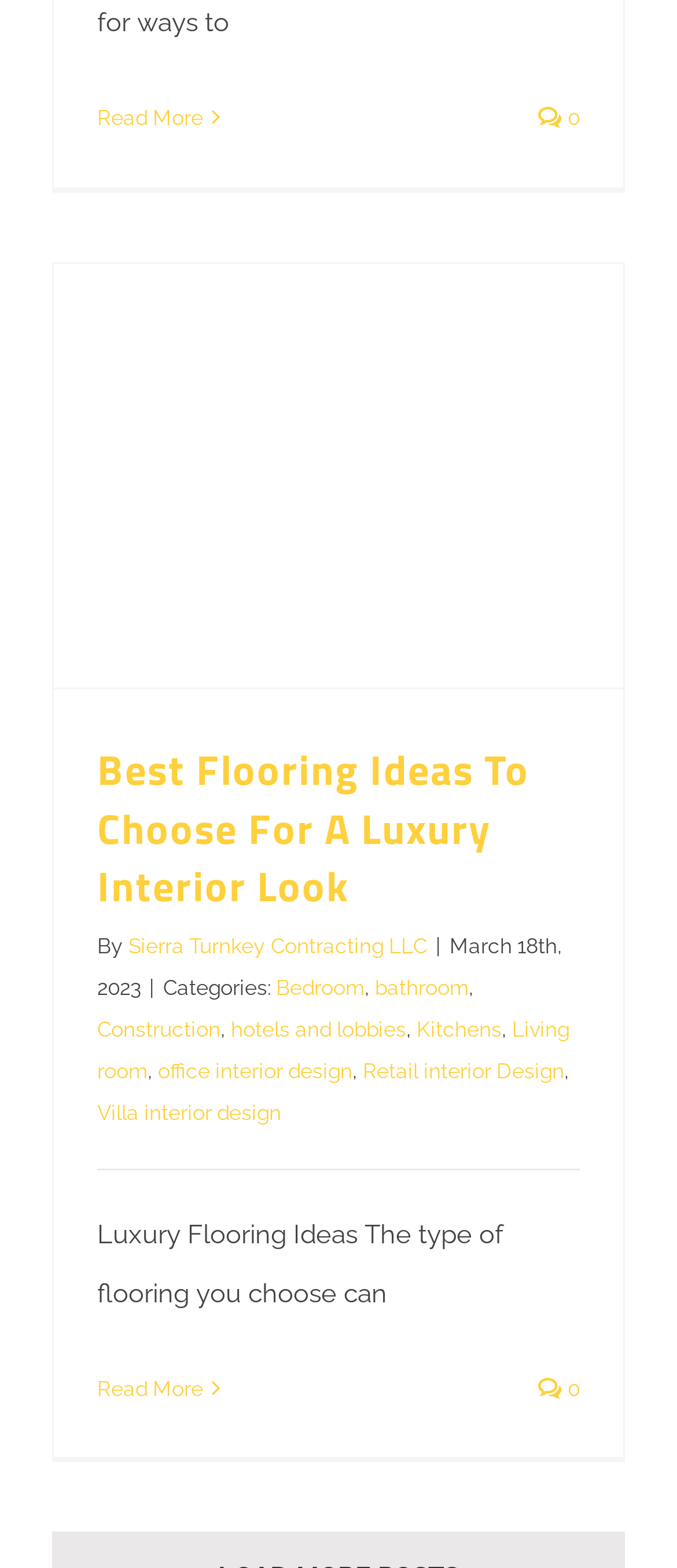Indicate the bounding box coordinates of the element that must be clicked to execute the instruction: "Check the categories of the article". The coordinates should be given as four float numbers between 0 and 1, i.e., [left, top, right, bottom].

[0.241, 0.622, 0.408, 0.638]